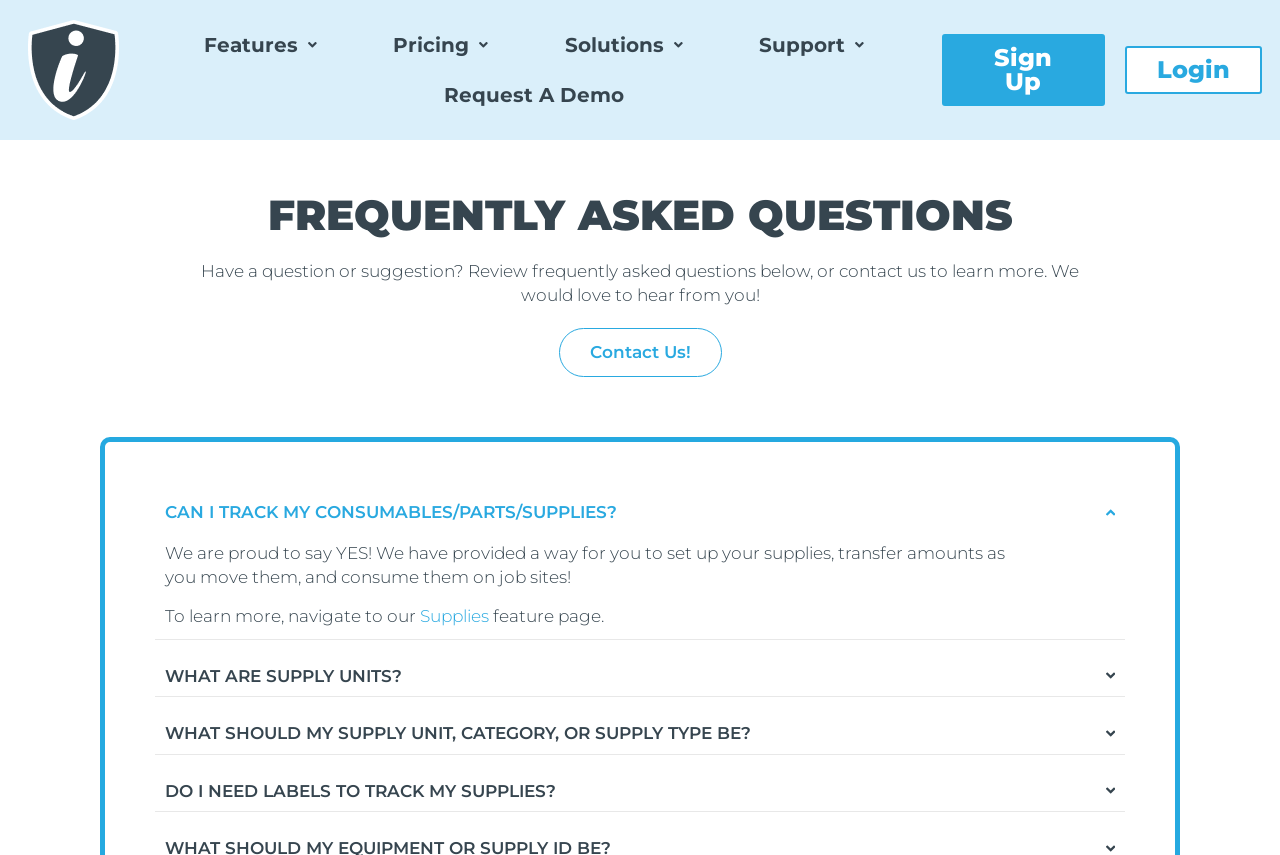Provide the bounding box coordinates in the format (top-left x, top-left y, bottom-right x, bottom-right y). All values are floating point numbers between 0 and 1. Determine the bounding box coordinate of the UI element described as: Latestly.com

None